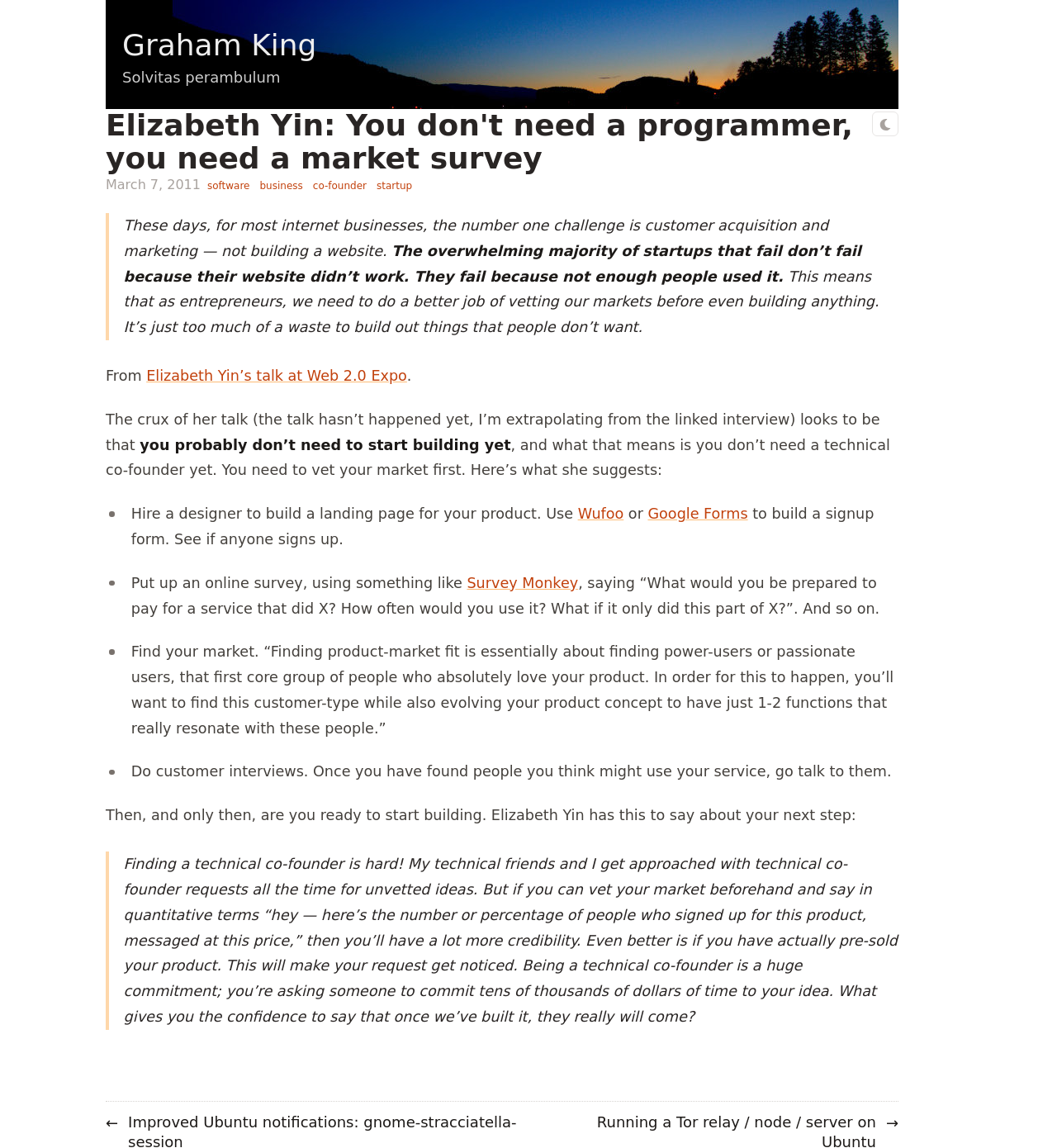What is the date of the article?
Use the information from the image to give a detailed answer to the question.

The date of the article can be found in the time element which contains the text 'March 7, 2011'.